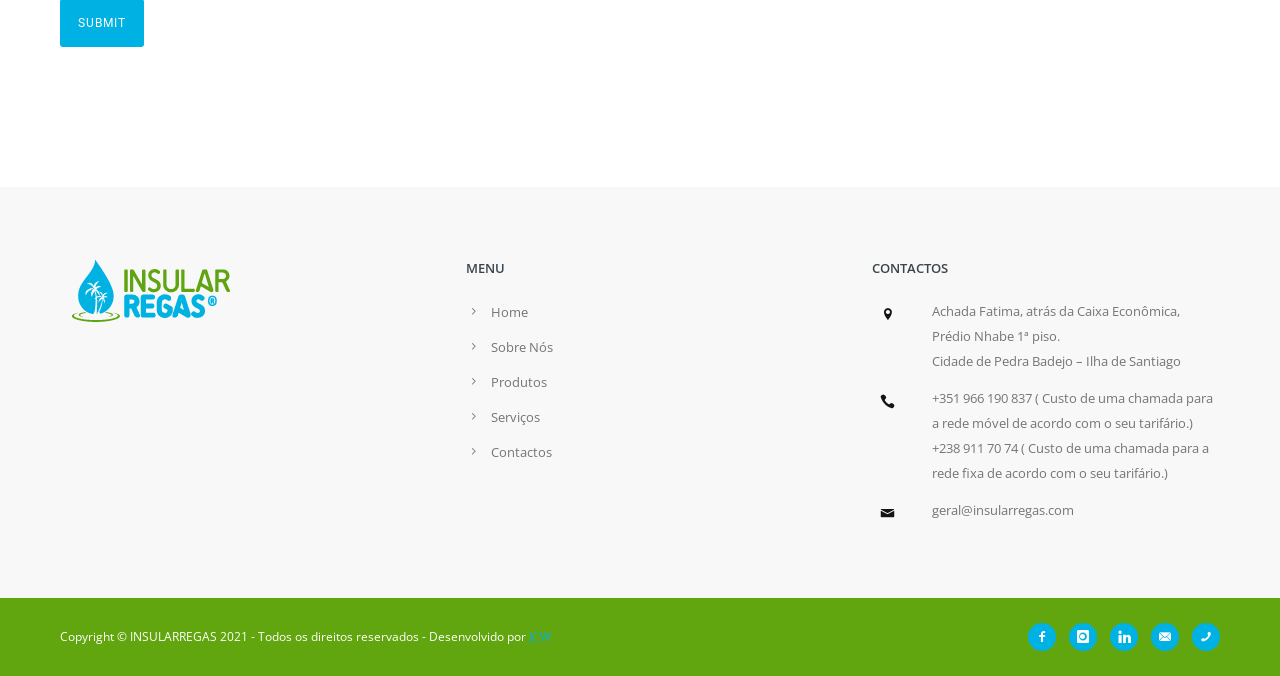What is the company's address?
Refer to the image and answer the question using a single word or phrase.

Achada Fatima, Prédio Nhabe 1ª piso